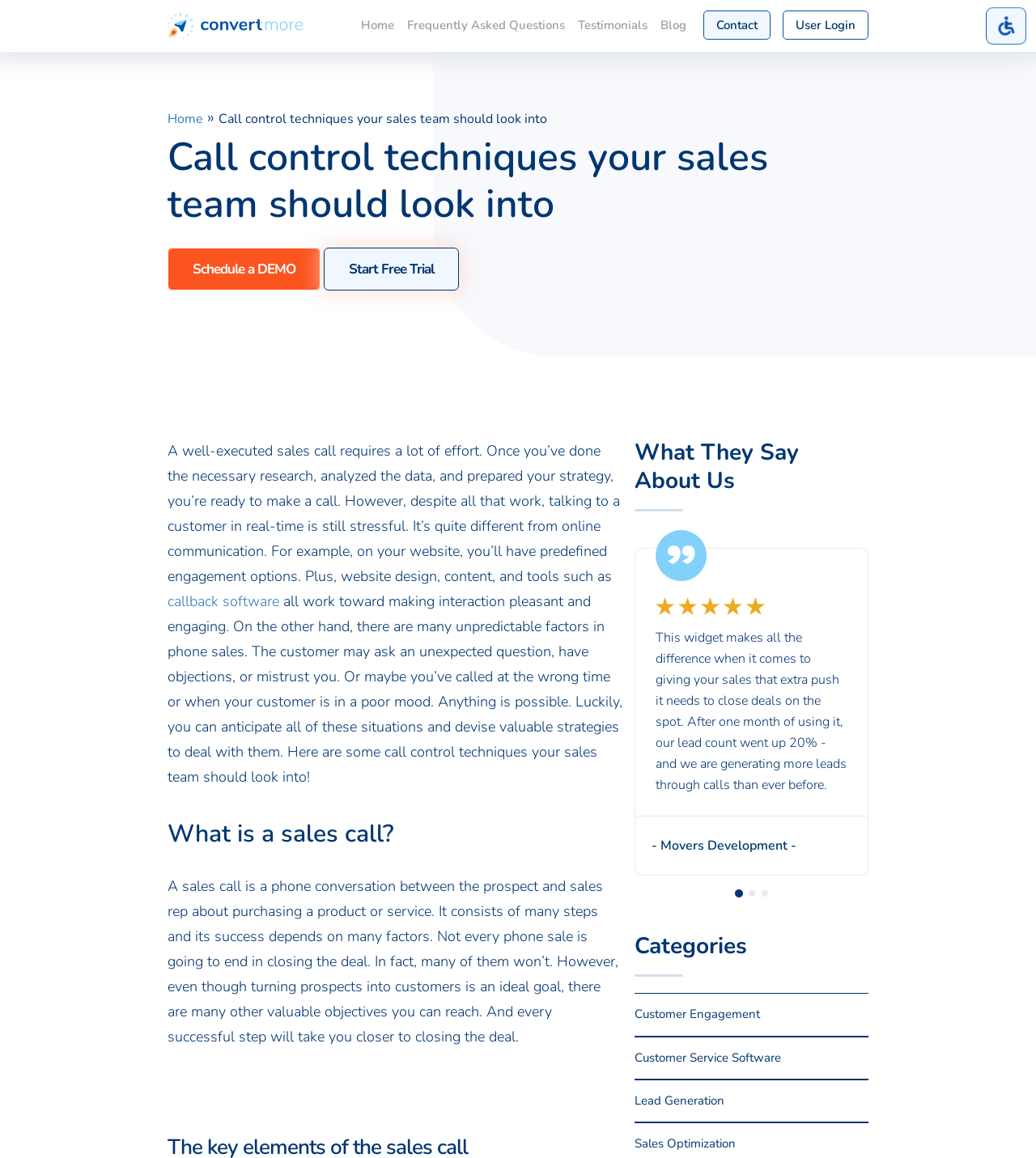Please provide the bounding box coordinate of the region that matches the element description: Schedule a DEMO. Coordinates should be in the format (top-left x, top-left y, bottom-right x, bottom-right y) and all values should be between 0 and 1.

[0.162, 0.214, 0.309, 0.251]